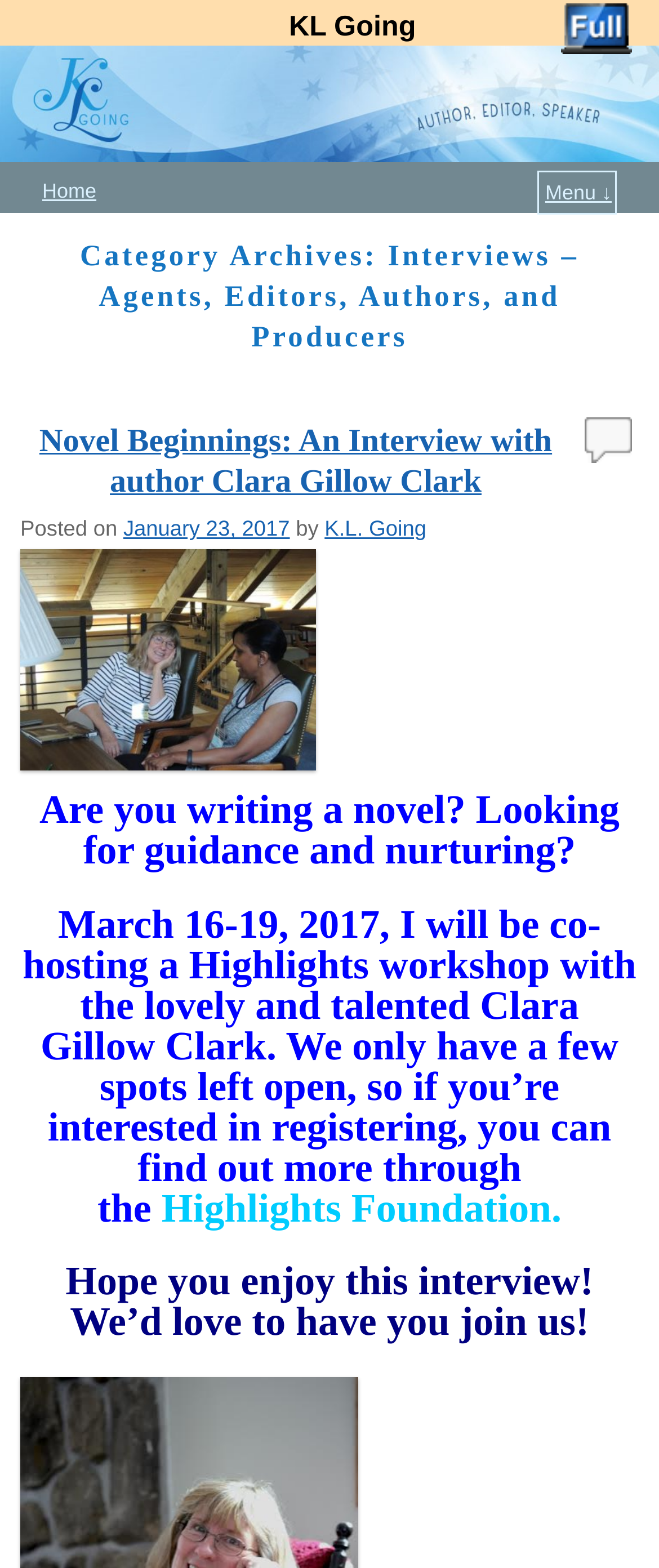What is the date of the latest interview?
Using the information from the image, give a concise answer in one word or a short phrase.

January 23, 2017